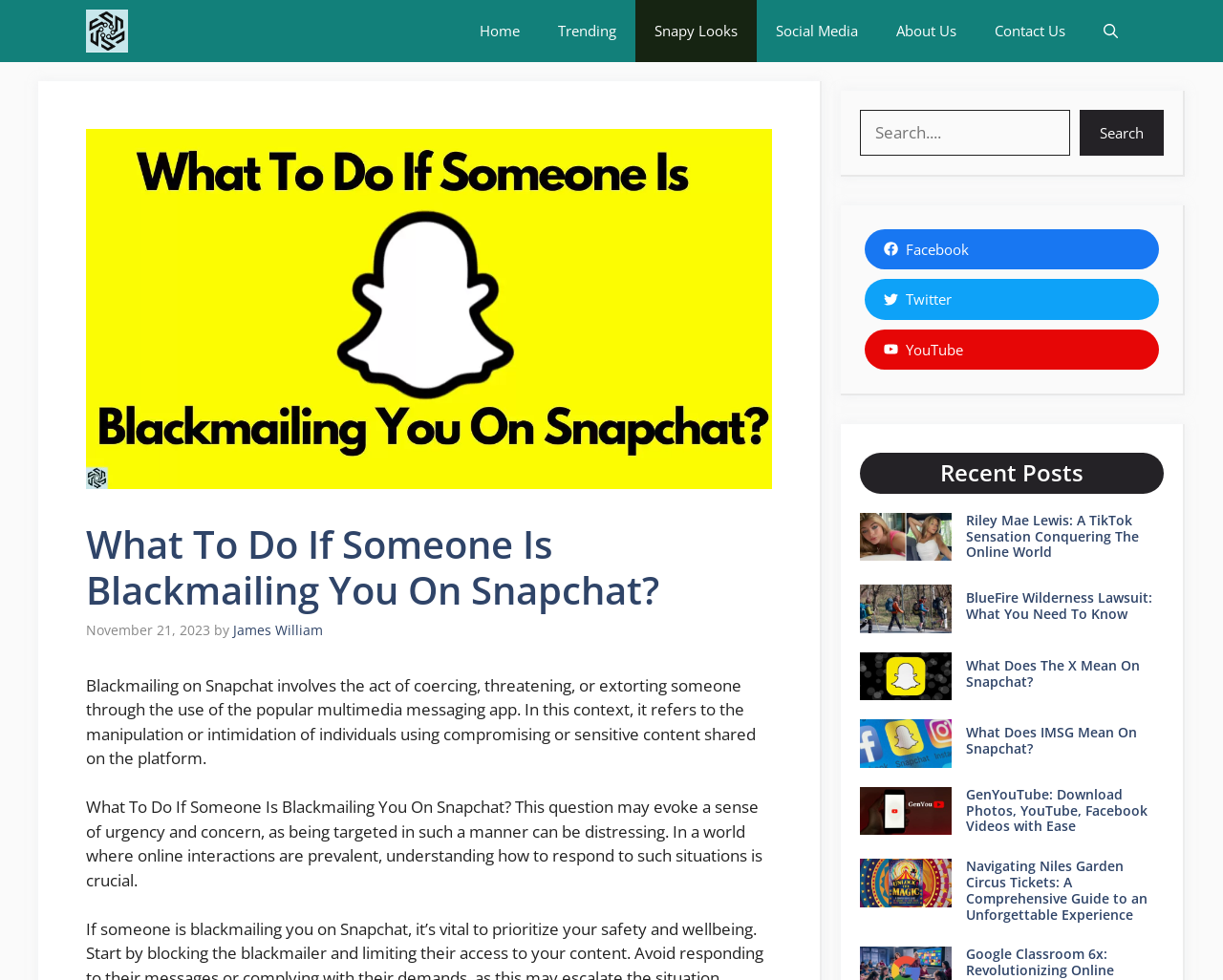What is the topic of the article?
By examining the image, provide a one-word or phrase answer.

Snapchat blackmail